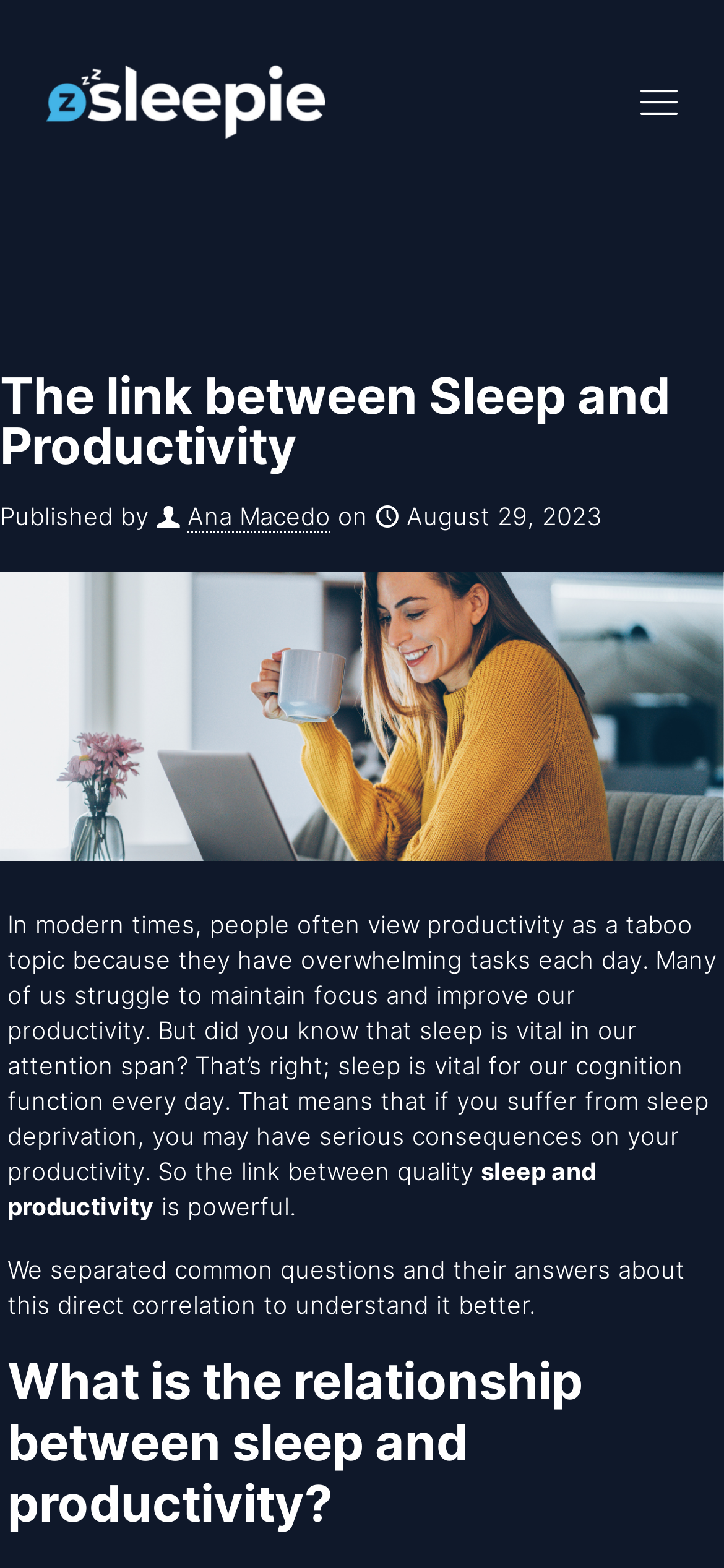Please find the bounding box coordinates (top-left x, top-left y, bottom-right x, bottom-right y) in the screenshot for the UI element described as follows: Ana Macedo

[0.259, 0.32, 0.456, 0.34]